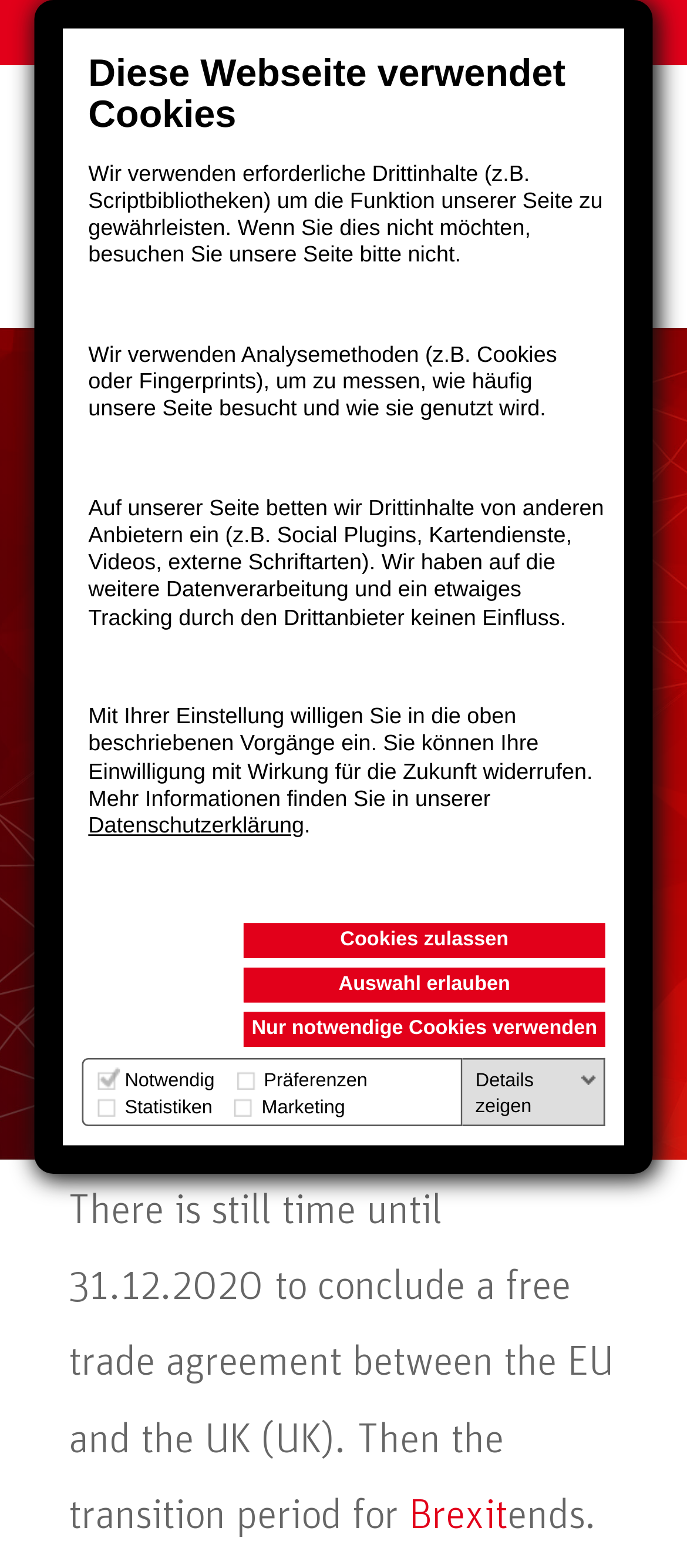Articulate a detailed summary of the webpage's content and design.

The webpage is about Brexit and its impact on customs tariffs, specifically the UK's publication of a customs tariff tool. At the top of the page, there is a dialog box with a heading "Diese Webseite verwendet Cookies" (This website uses cookies) and several paragraphs of text explaining the website's use of cookies, analytics, and third-party content. Below this dialog box, there are three links: "Cookies zulassen" (Allow cookies), "Auswahl erlauben" (Allow selection), and "Nur notwendige Cookies verwenden" (Only use necessary cookies).

On the left side of the page, there is a section with a heading "Brexit: UK publishes customs tariff tool" and a subheading "17. Jun 2020". Below this, there are several links related to Brexit, customs, and foreign trade. On the right side of the page, there is a section with a table containing four columns labeled "Notwendig" (Necessary), "Präferenzen" (Preferences), "Statistiken" (Statistics), and "Marketing" (Marketing). Each column has a checkbox and a brief description of the type of cookie or data collection.

At the bottom of the page, there is a paragraph of text stating that there is still time until December 31, 2020, to conclude a free trade agreement between the EU and the UK. The page also has a logo and a link to the website's support email address at the top.